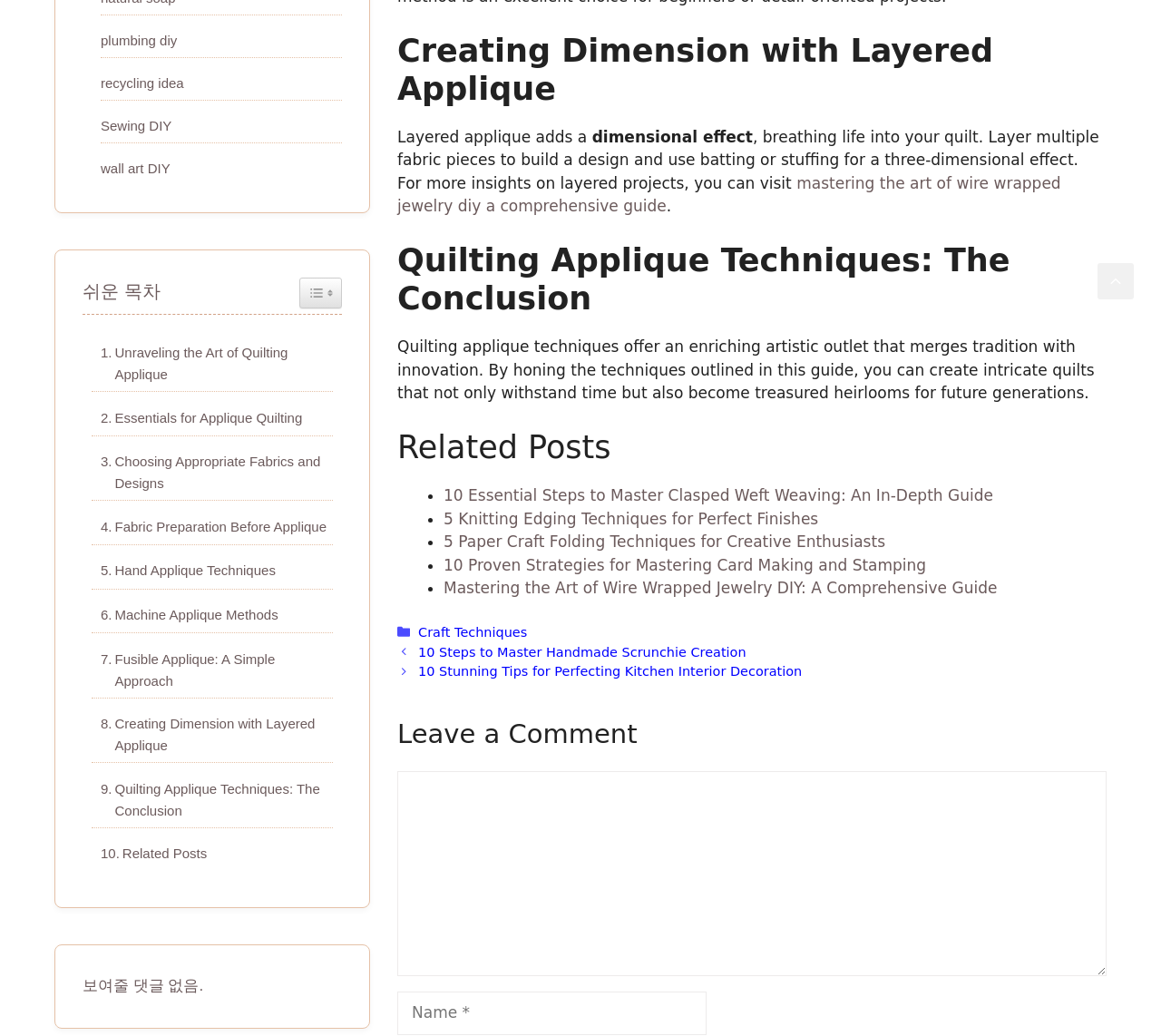What can be used to create a three-dimensional effect in quilting applique?
Analyze the image and deliver a detailed answer to the question.

According to the text, batting or stuffing can be used to create a three-dimensional effect in quilting applique by building a design with multiple fabric pieces and using these materials to add depth.